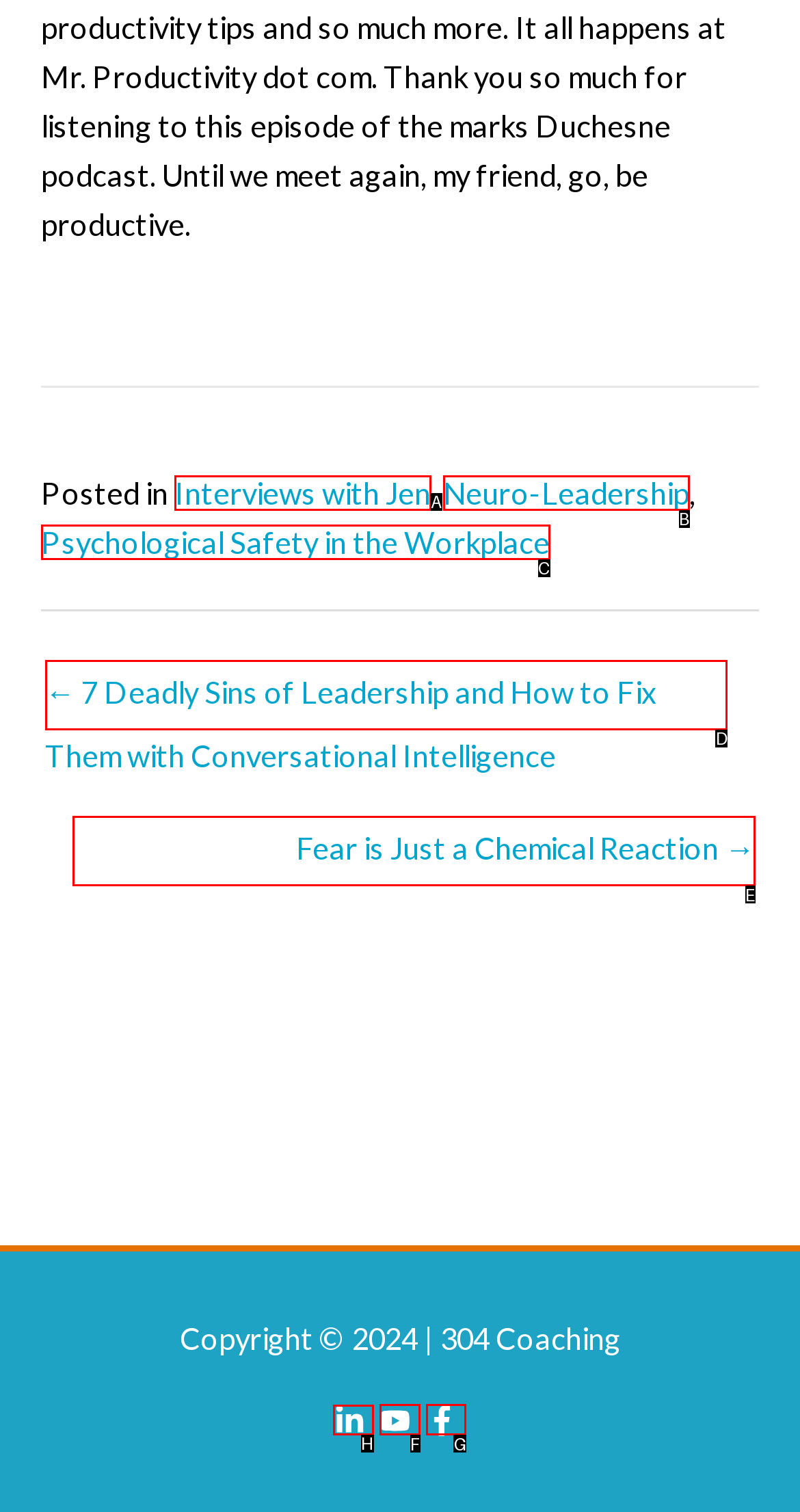Choose the correct UI element to click for this task: Click on the 'linkedin-in' social media link Answer using the letter from the given choices.

H